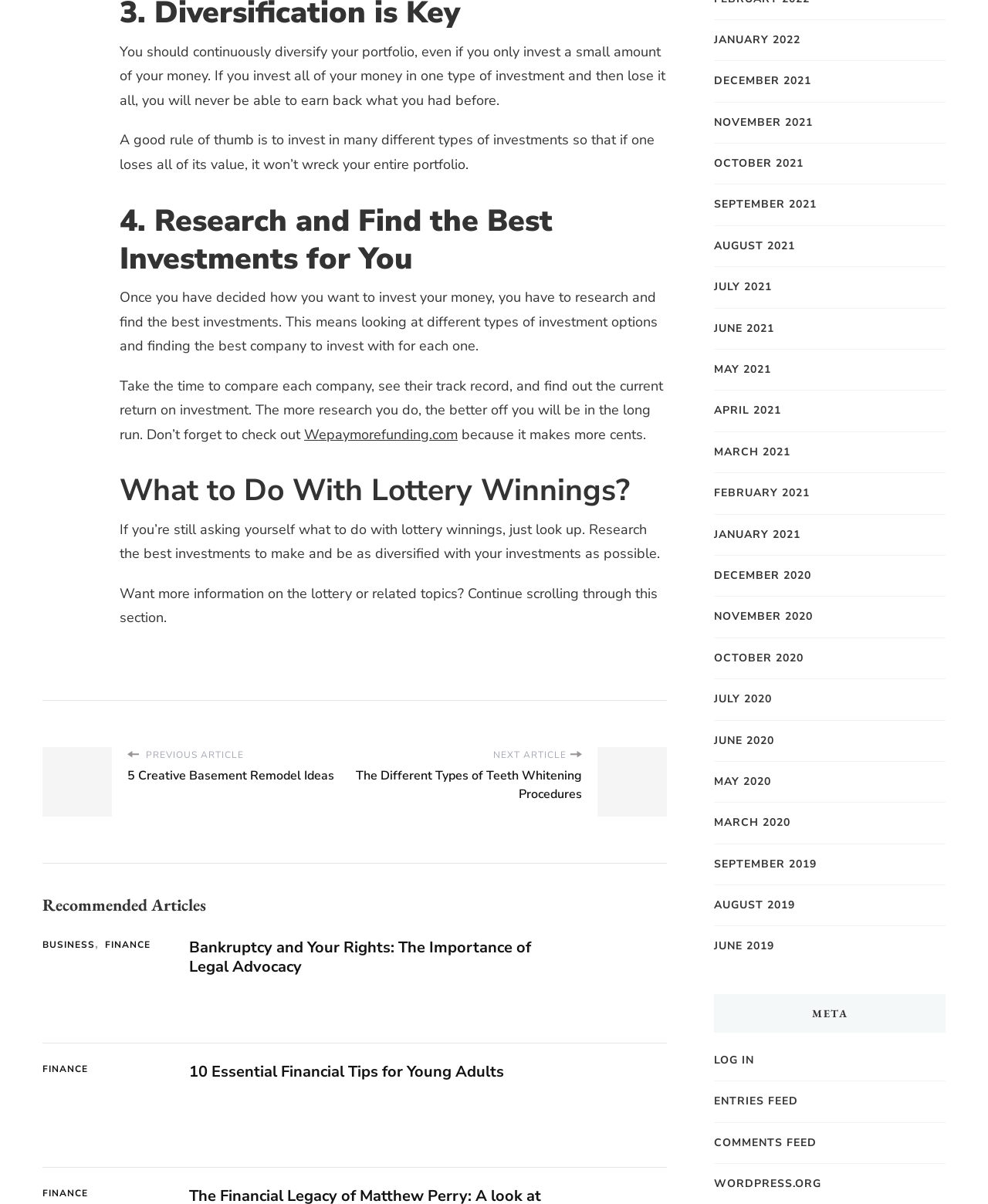Answer the following query concisely with a single word or phrase:
What is the purpose of diversifying a portfolio?

To minimize risk